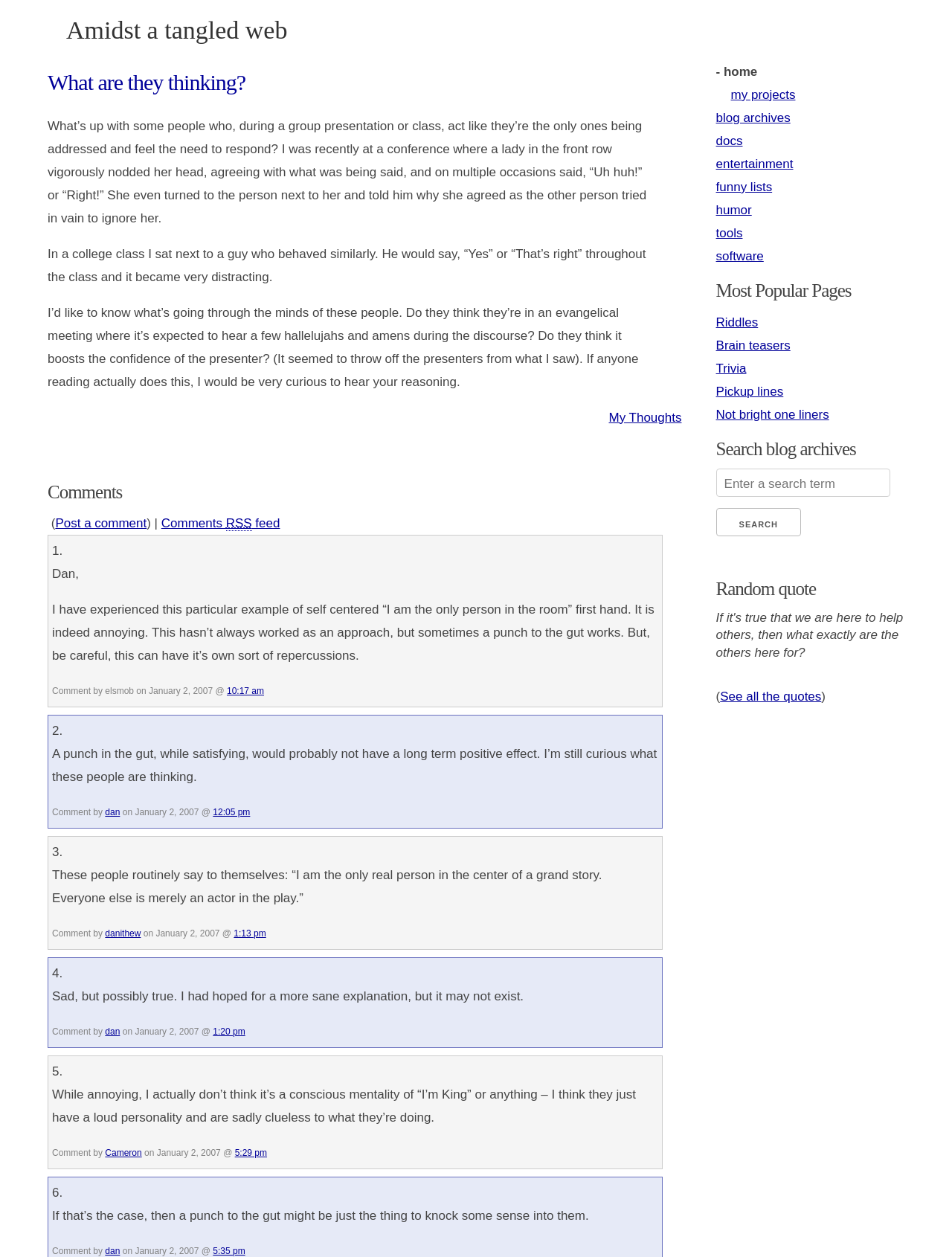Find the bounding box coordinates for the HTML element described as: "Trivia". The coordinates should consist of four float values between 0 and 1, i.e., [left, top, right, bottom].

[0.752, 0.287, 0.784, 0.299]